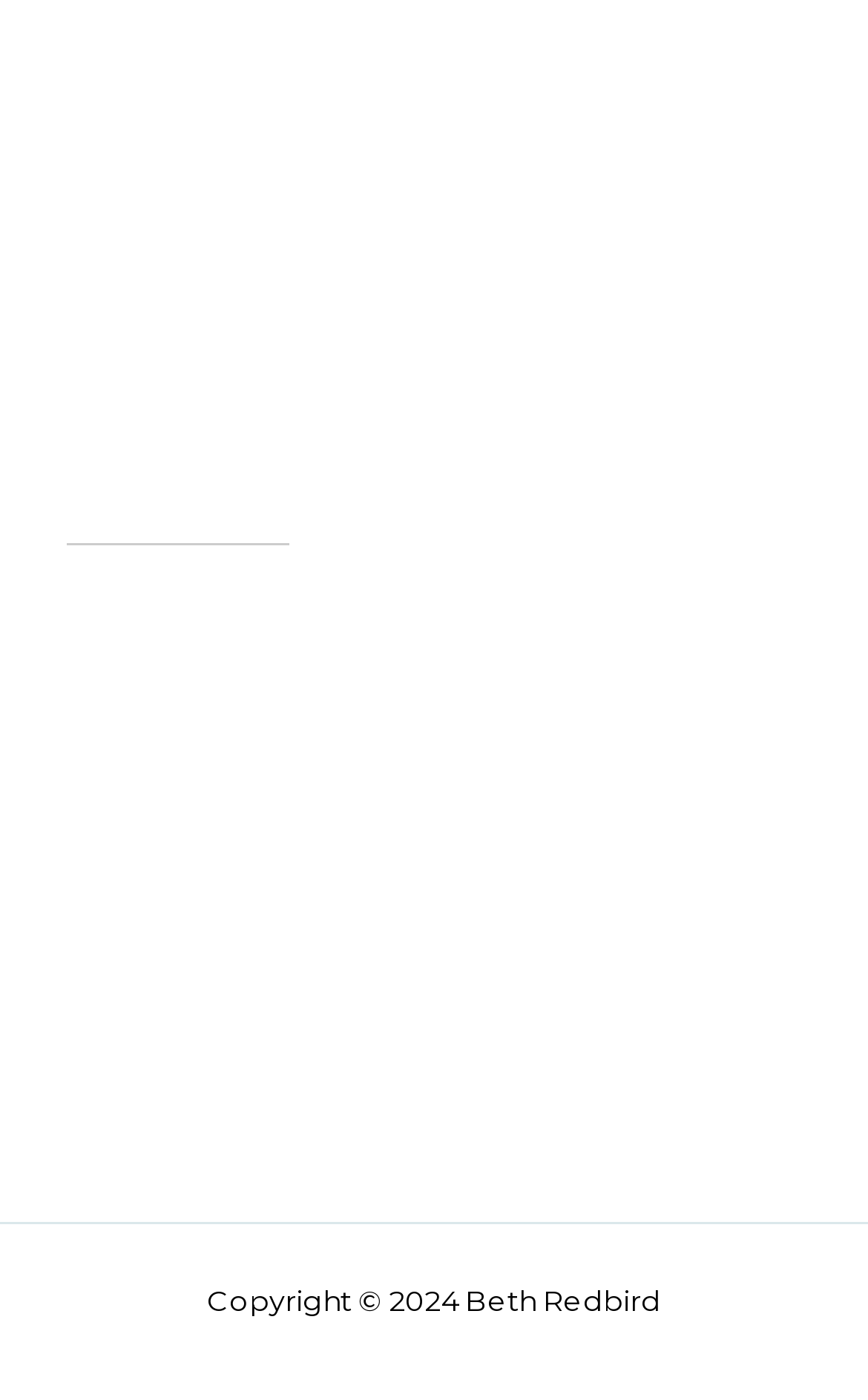Please identify the bounding box coordinates of the element I should click to complete this instruction: 'visit the Department of Sociology'. The coordinates should be given as four float numbers between 0 and 1, like this: [left, top, right, bottom].

[0.077, 0.197, 0.515, 0.222]